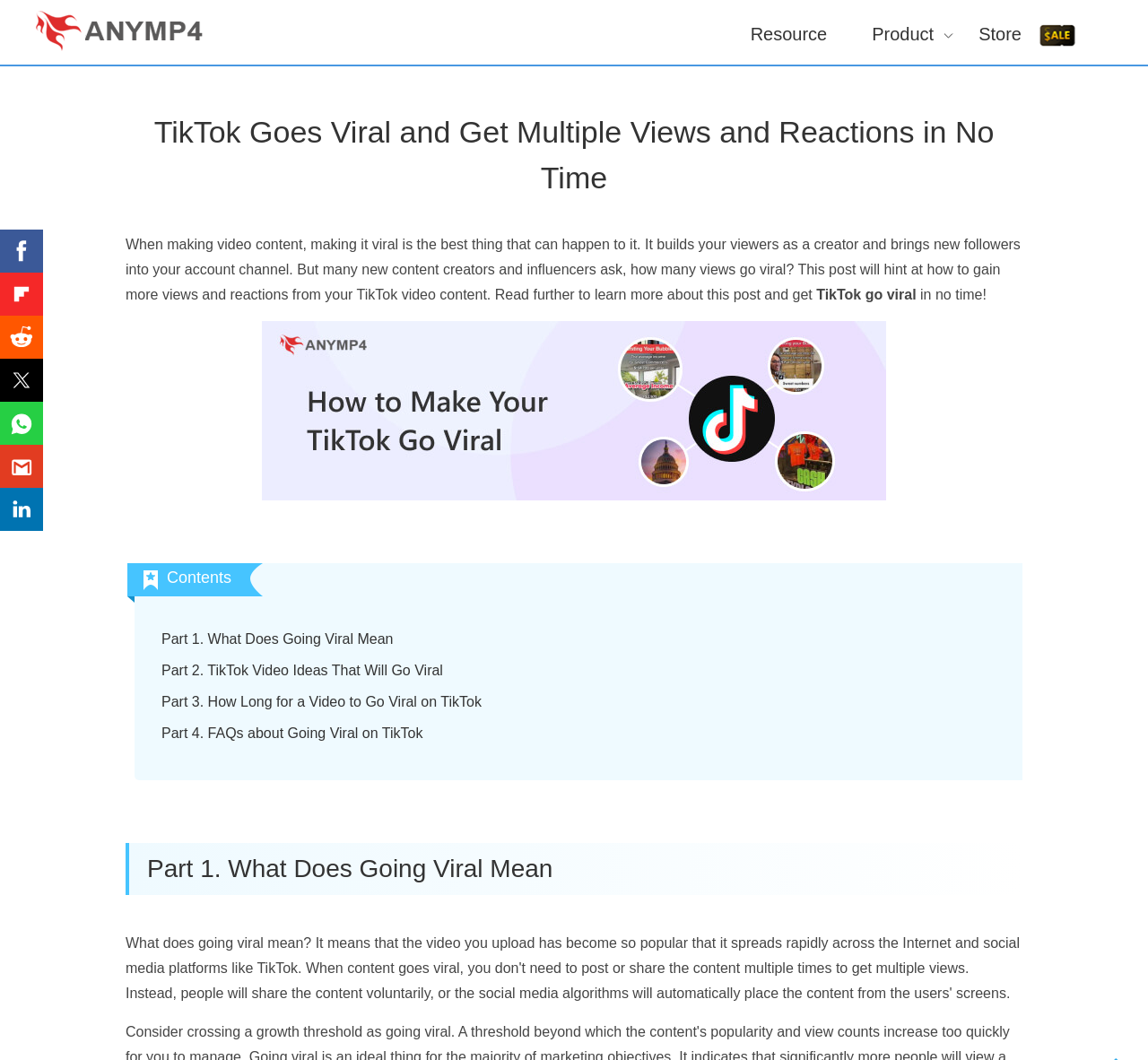Locate the bounding box coordinates of the item that should be clicked to fulfill the instruction: "Click on the 'Feral Cats' category".

None